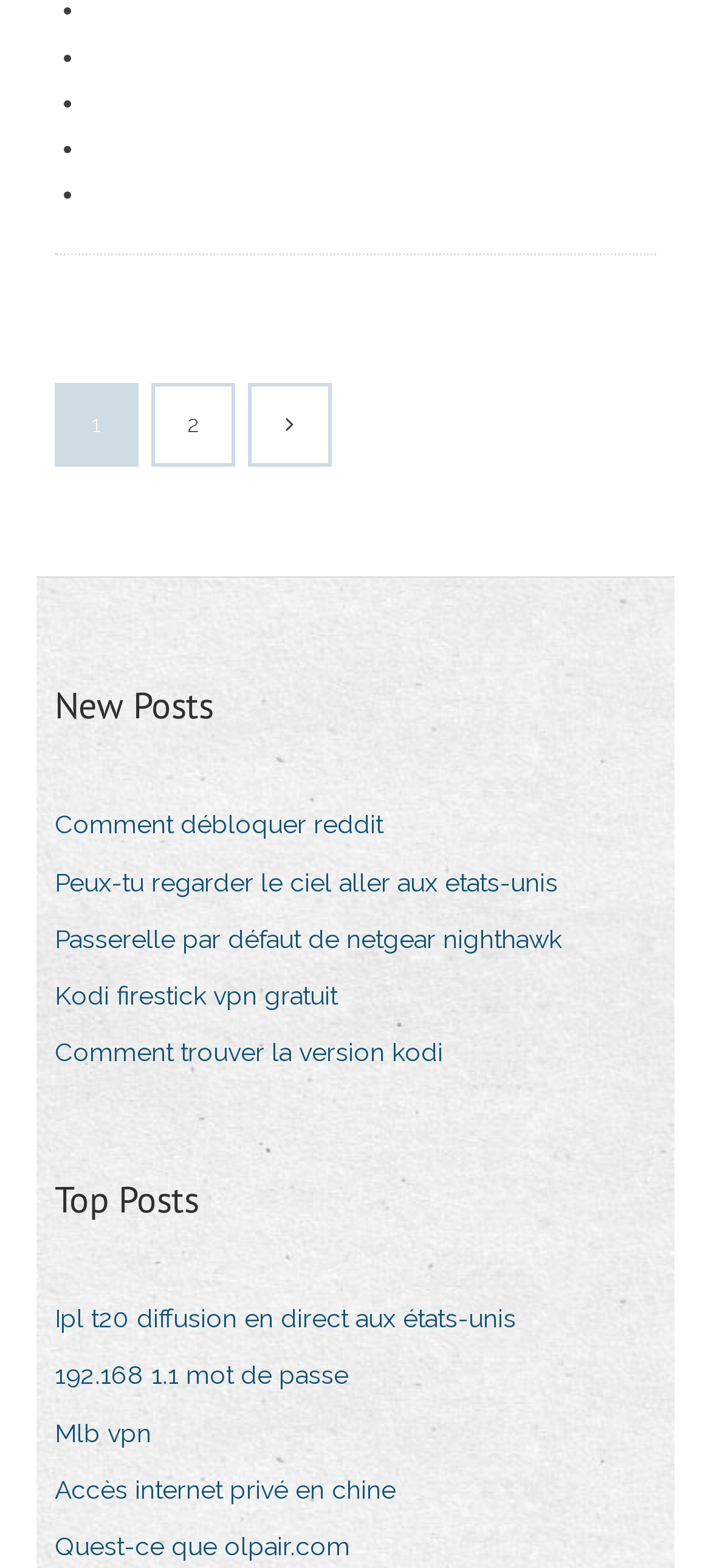Use a single word or phrase to respond to the question:
What is the first item in the navigation?

1